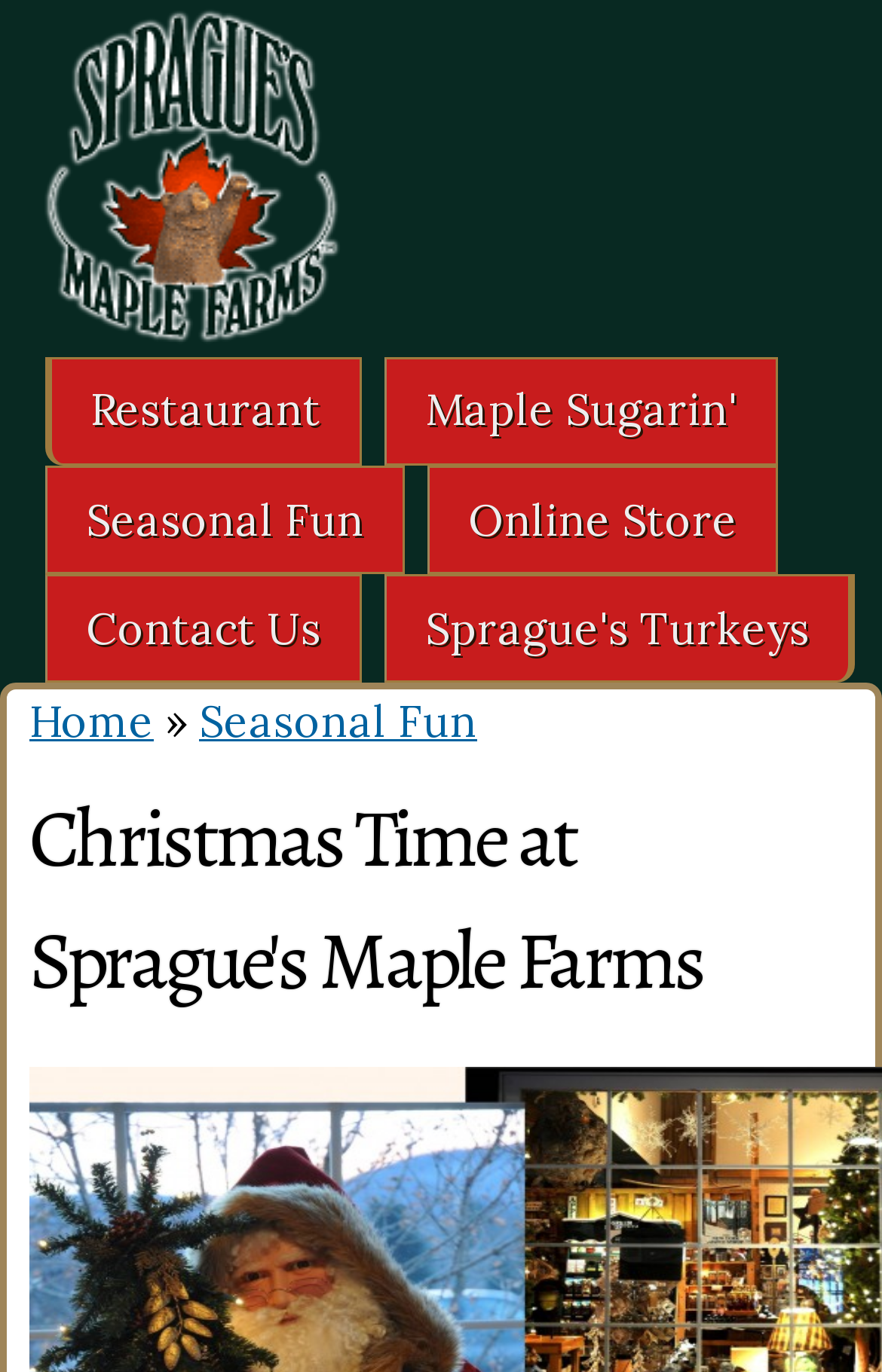Please determine the bounding box coordinates of the area that needs to be clicked to complete this task: 'visit Seasonal Fun'. The coordinates must be four float numbers between 0 and 1, formatted as [left, top, right, bottom].

[0.053, 0.341, 0.457, 0.417]